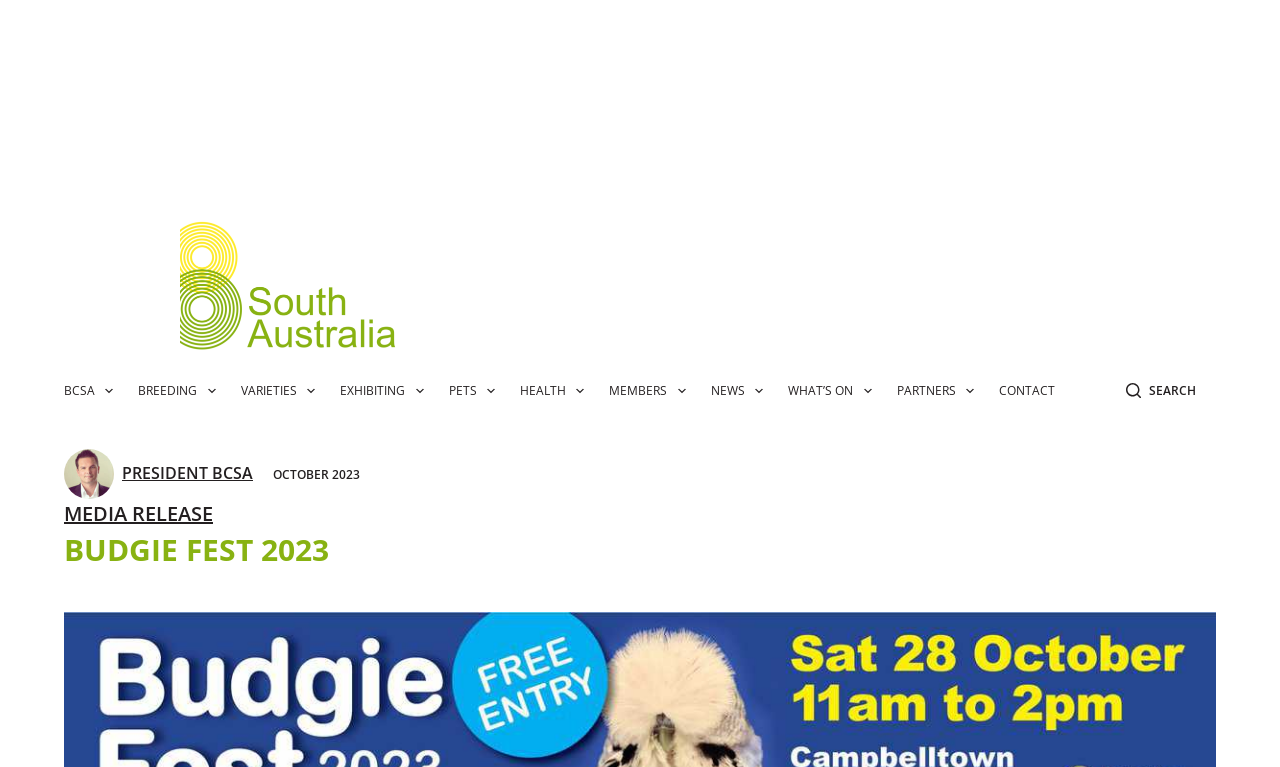Identify the bounding box coordinates of the section that should be clicked to achieve the task described: "Open the 'BCSA' menu".

[0.05, 0.483, 0.098, 0.536]